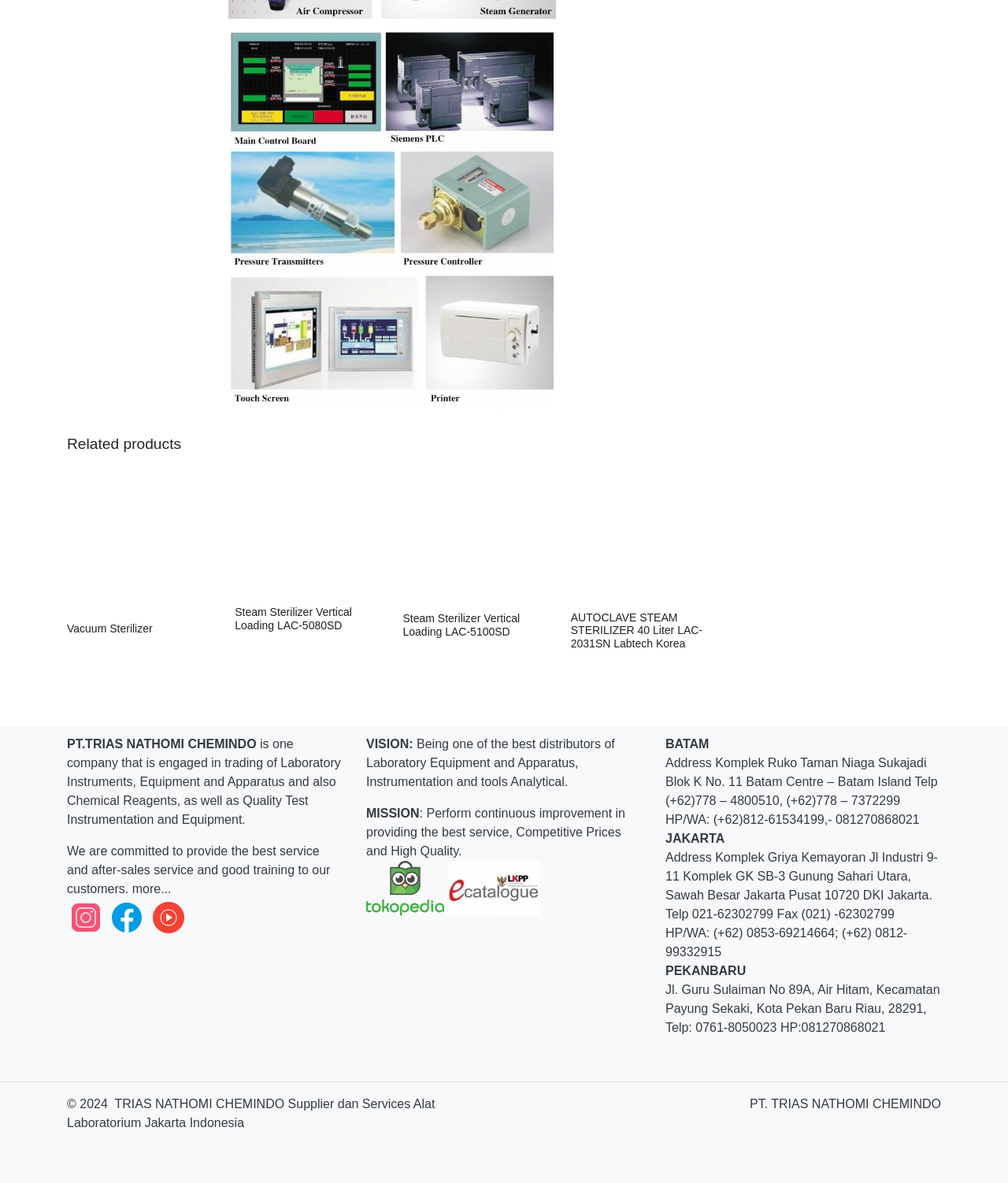Find the bounding box coordinates of the area that needs to be clicked in order to achieve the following instruction: "Click on 'Pulse Vacuum Sterilizer'". The coordinates should be specified as four float numbers between 0 and 1, i.e., [left, top, right, bottom].

[0.066, 0.388, 0.209, 0.511]